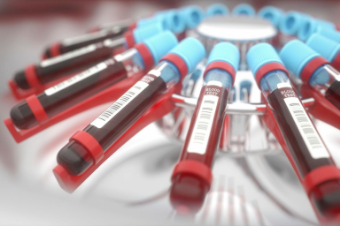Offer an in-depth caption for the image presented.

The image showcases a close-up view of multiple blood samples in a laboratory setting, highlighting the crucial role of blood testing in medical diagnostics. Each tube is filled with blood and features a red cap and blue label, indicating that they are likely part of a routine laboratory procedure. The arrangement suggests they are positioned within a centrifuge, a device used to separate blood components for analysis. This visual represents the comprehensive laboratory blood tests available, including vital tests such as the Complete Blood Count (CBC) and various metabolic panels, enhancing the ability to diagnose and treat numerous health conditions effectively.